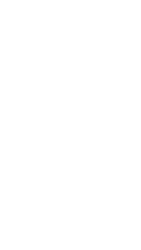What is the importance of maintaining bottle orientation in the bottling industry?
Please respond to the question with as much detail as possible.

Maintaining the flow and orientation of bottles is essential for operational efficiency in the bottling industry, as it ensures that the production line runs smoothly and efficiently.